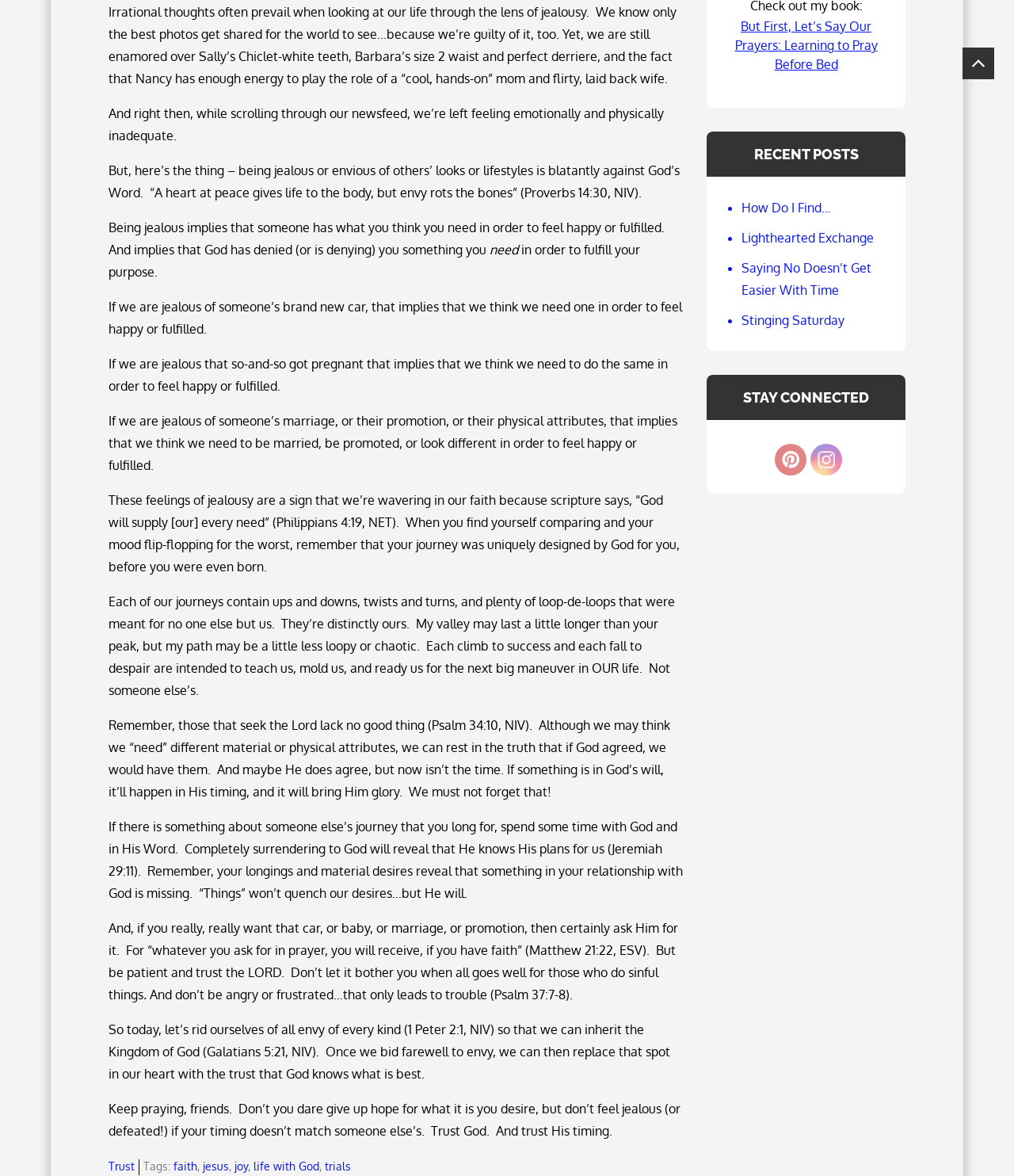Determine the bounding box coordinates for the clickable element required to fulfill the instruction: "Click on the link 'How Do I Find…'". Provide the coordinates as four float numbers between 0 and 1, i.e., [left, top, right, bottom].

[0.731, 0.17, 0.819, 0.183]